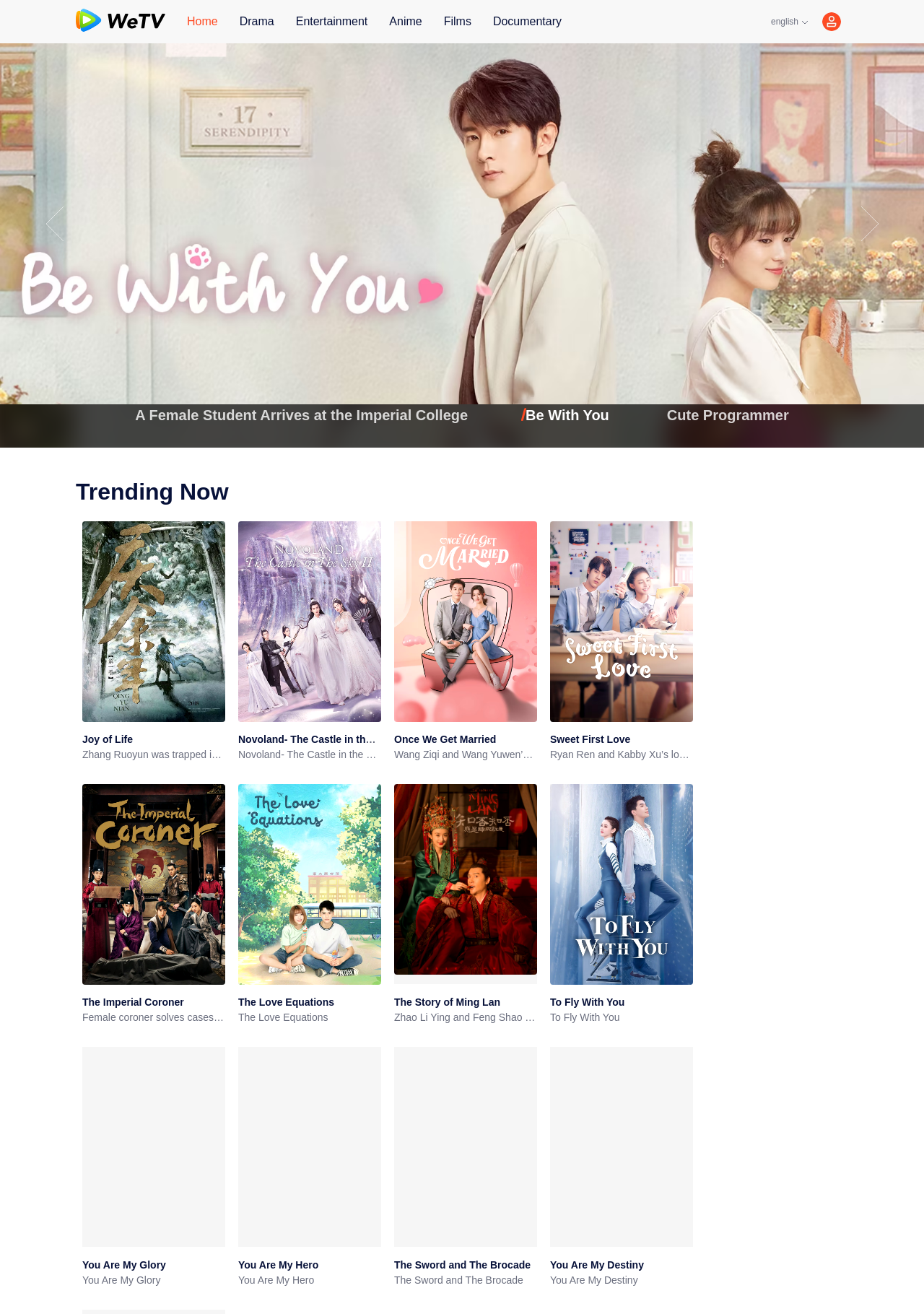Extract the heading text from the webpage.

Joy of Life